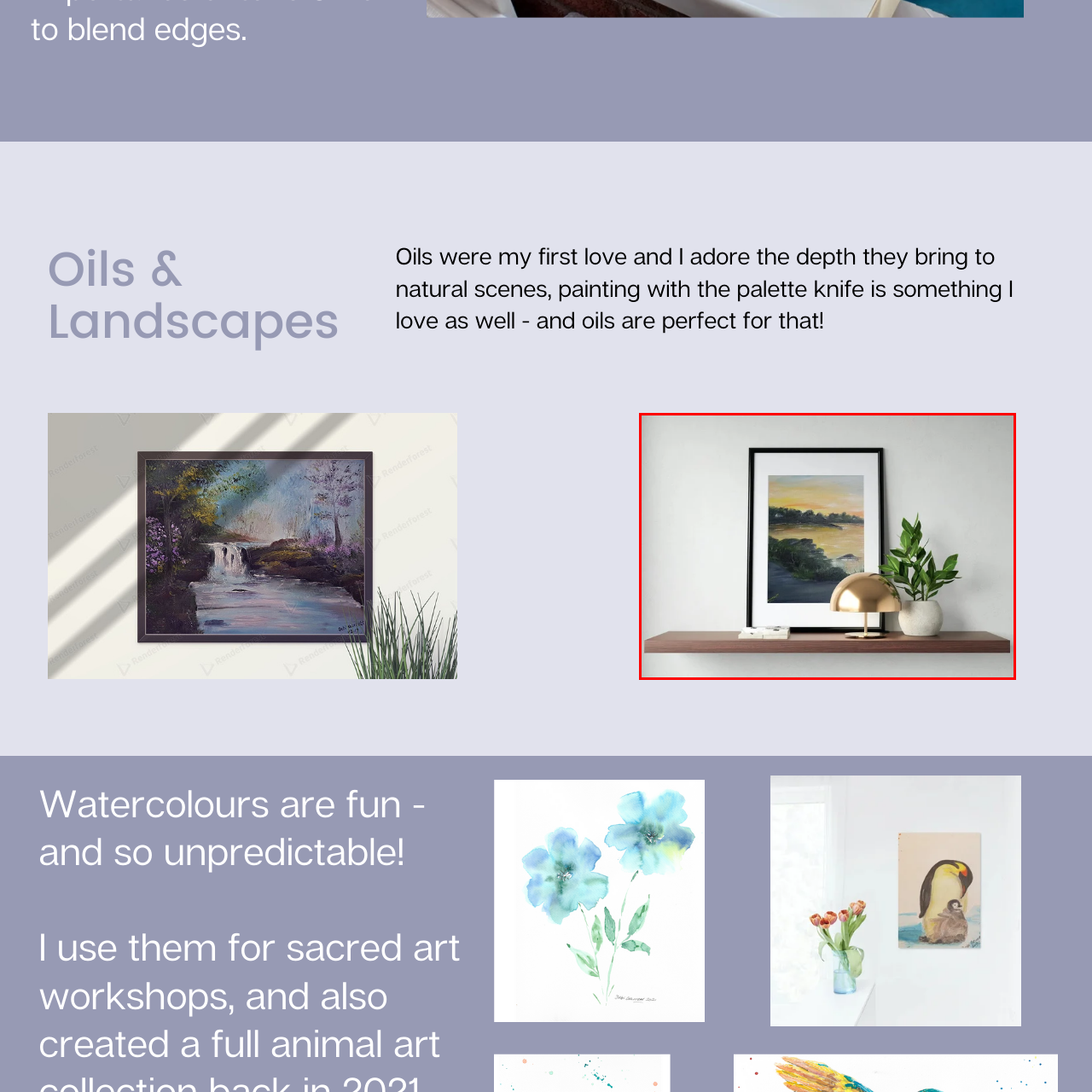Offer a detailed explanation of the elements found within the defined red outline.

The image showcases a beautifully framed painting resting on a minimalist wooden shelf. The painting depicts a serene landscape at sunset, with soft hues of orange and yellow blending into a tranquil sky, reflecting on a calm body of water. Lush greenery lines the water's edge, enhancing the natural beauty of the scene. Accompanying the artwork, a stylish gold lamp with a rounded base casts a warm glow, while a contemporary ceramic pot with vibrant green leaves adds a touch of life and freshness to the arrangement. This harmonious setup is perfect for creating a peaceful and inviting atmosphere in any room.